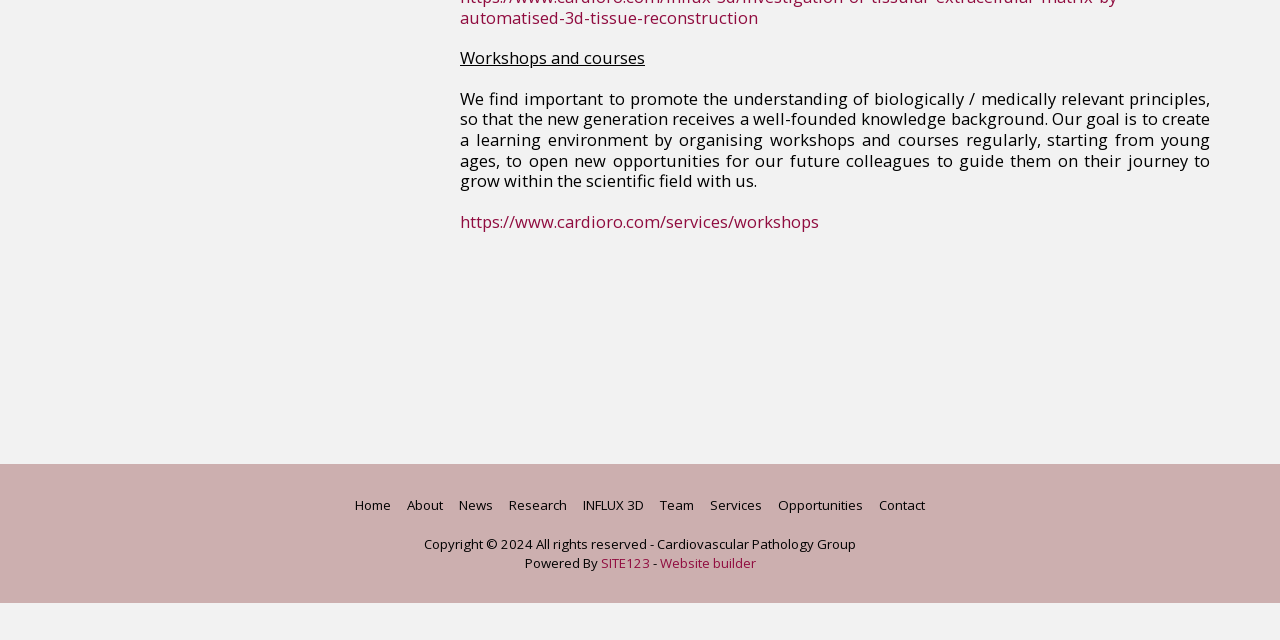Bounding box coordinates should be in the format (top-left x, top-left y, bottom-right x, bottom-right y) and all values should be floating point numbers between 0 and 1. Determine the bounding box coordinate for the UI element described as: repair services

None